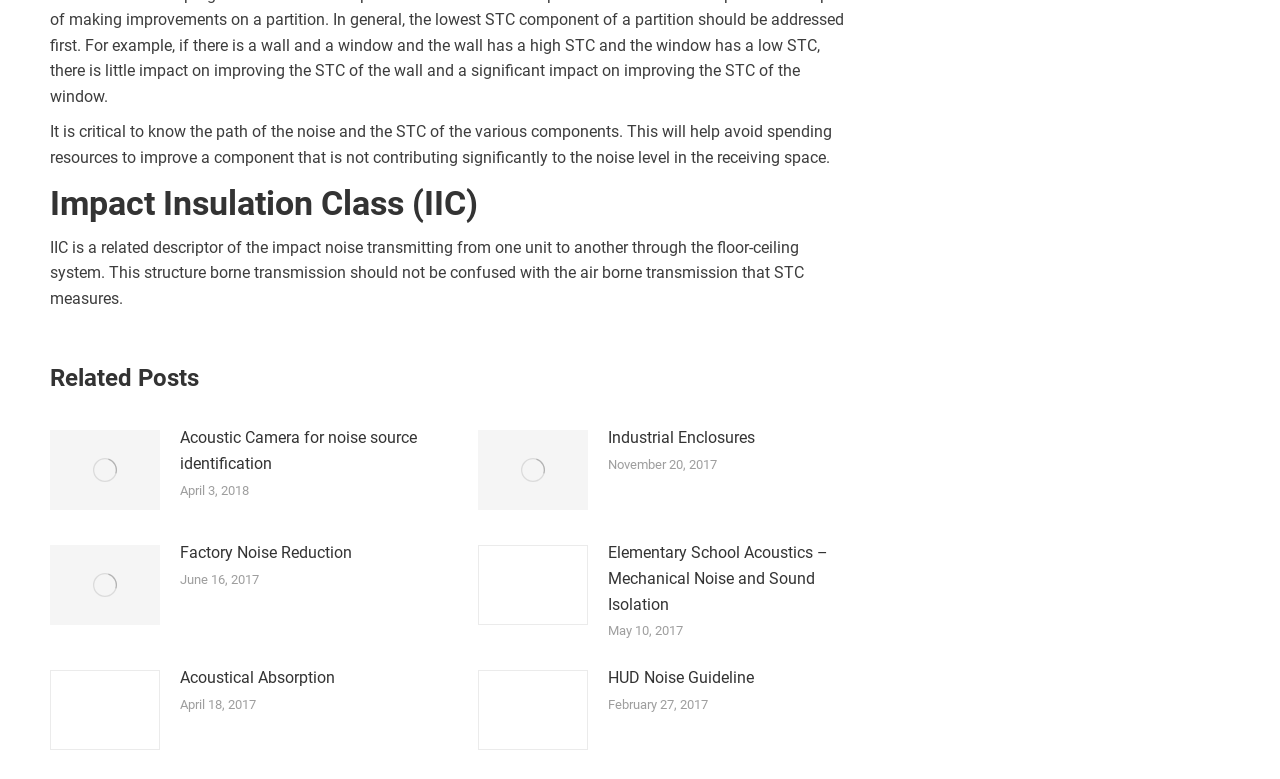Given the element description, predict the bounding box coordinates in the format (top-left x, top-left y, bottom-right x, bottom-right y). Make sure all values are between 0 and 1. Here is the element description: Factory Noise Reduction

[0.141, 0.694, 0.275, 0.727]